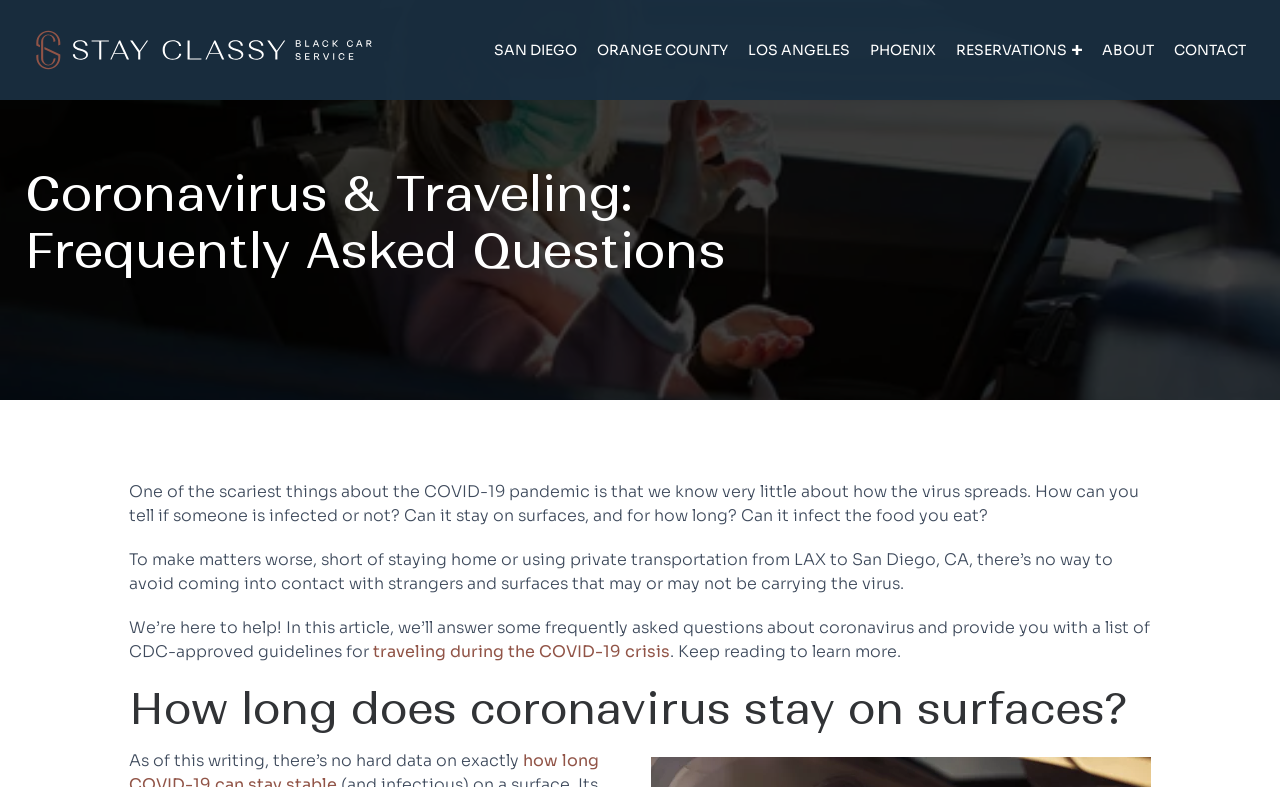Please find the bounding box coordinates in the format (top-left x, top-left y, bottom-right x, bottom-right y) for the given element description. Ensure the coordinates are floating point numbers between 0 and 1. Description: San Diego

[0.378, 0.0, 0.458, 0.127]